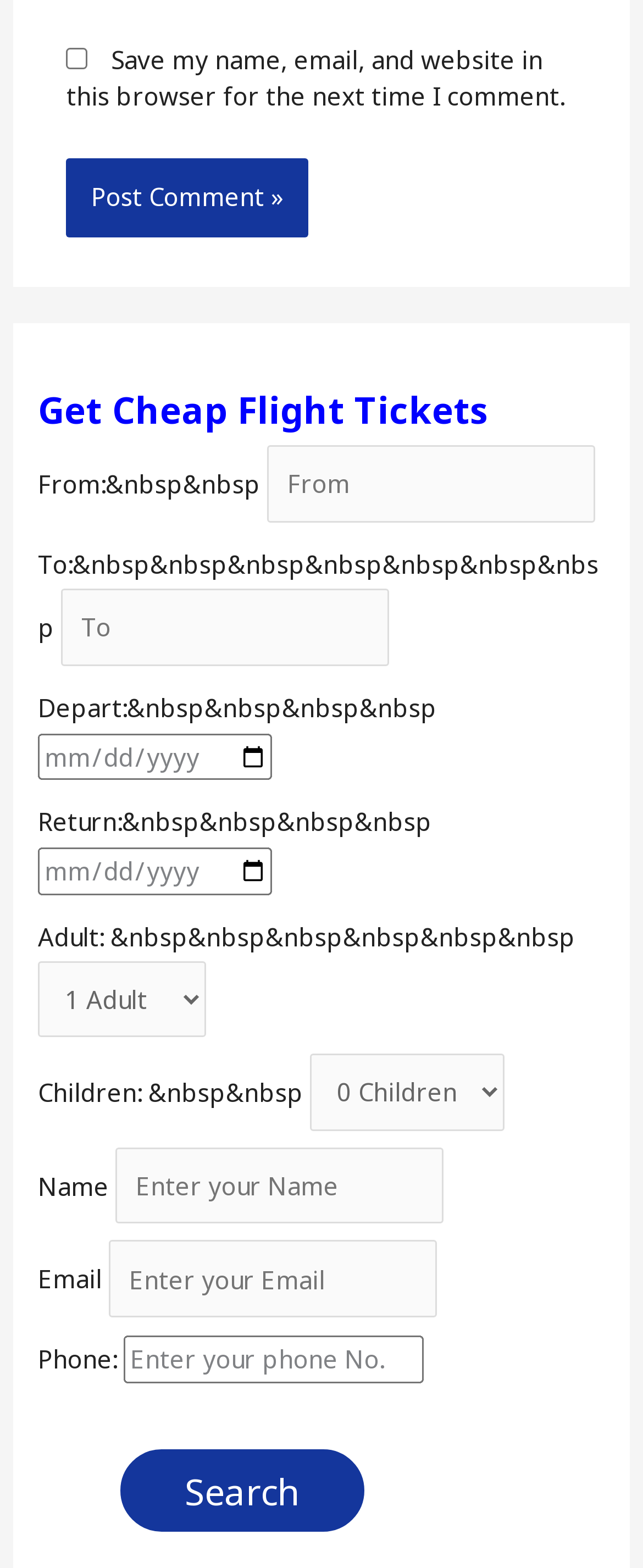Please mark the clickable region by giving the bounding box coordinates needed to complete this instruction: "Select number of adults".

[0.059, 0.613, 0.319, 0.661]